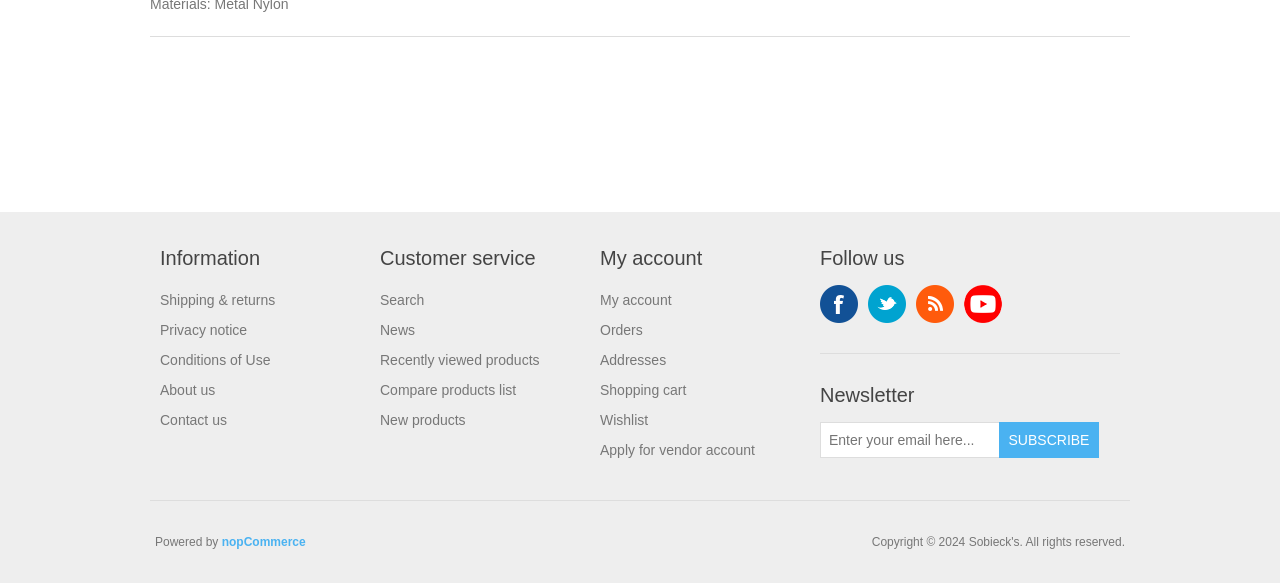Ascertain the bounding box coordinates for the UI element detailed here: "Apply for vendor account". The coordinates should be provided as [left, top, right, bottom] with each value being a float between 0 and 1.

[0.469, 0.758, 0.59, 0.785]